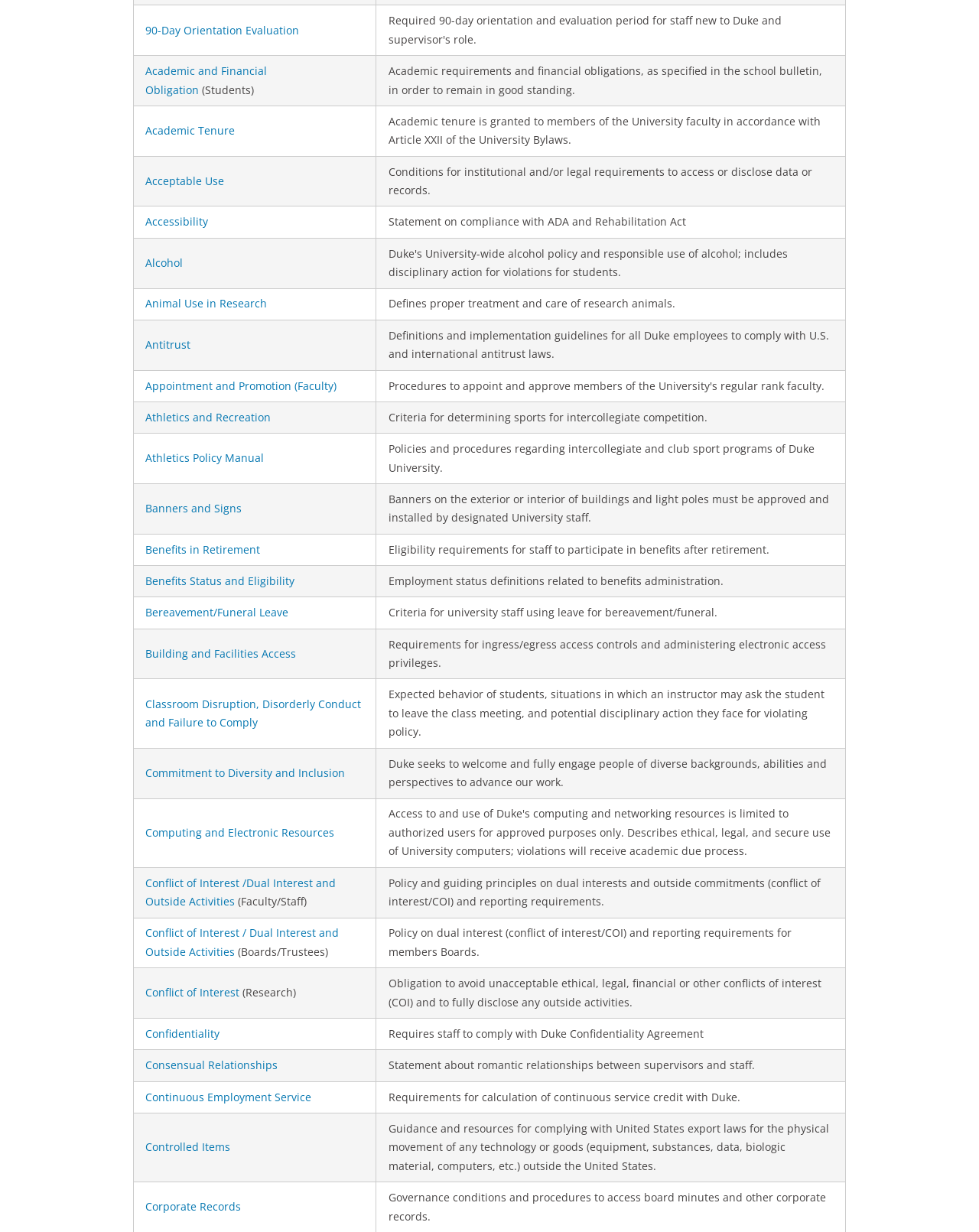Please locate the bounding box coordinates of the element's region that needs to be clicked to follow the instruction: "View Academic Tenure policy". The bounding box coordinates should be provided as four float numbers between 0 and 1, i.e., [left, top, right, bottom].

[0.149, 0.1, 0.24, 0.112]